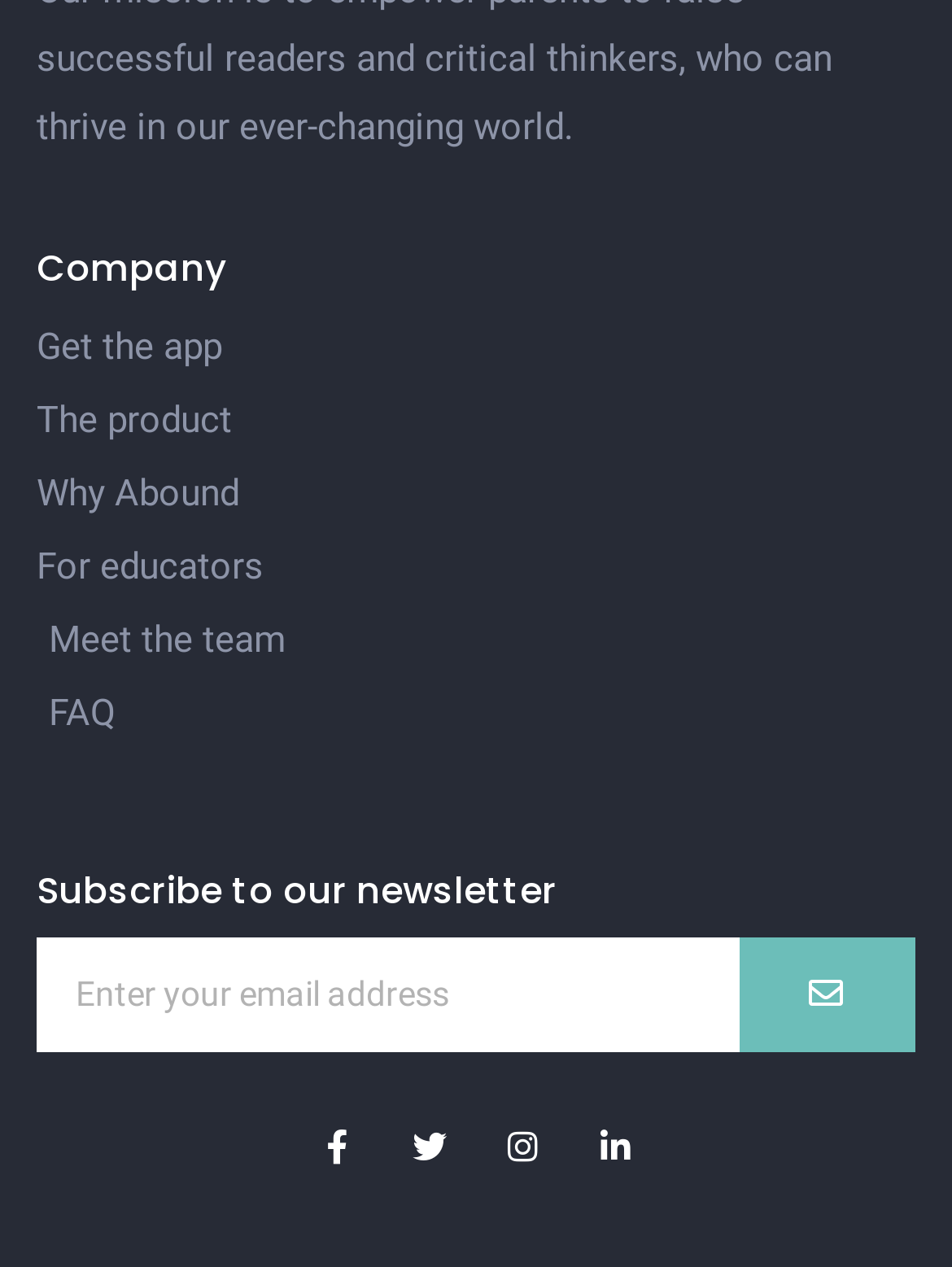Determine the bounding box coordinates of the element's region needed to click to follow the instruction: "Subscribe to the newsletter". Provide these coordinates as four float numbers between 0 and 1, formatted as [left, top, right, bottom].

[0.038, 0.681, 0.585, 0.722]